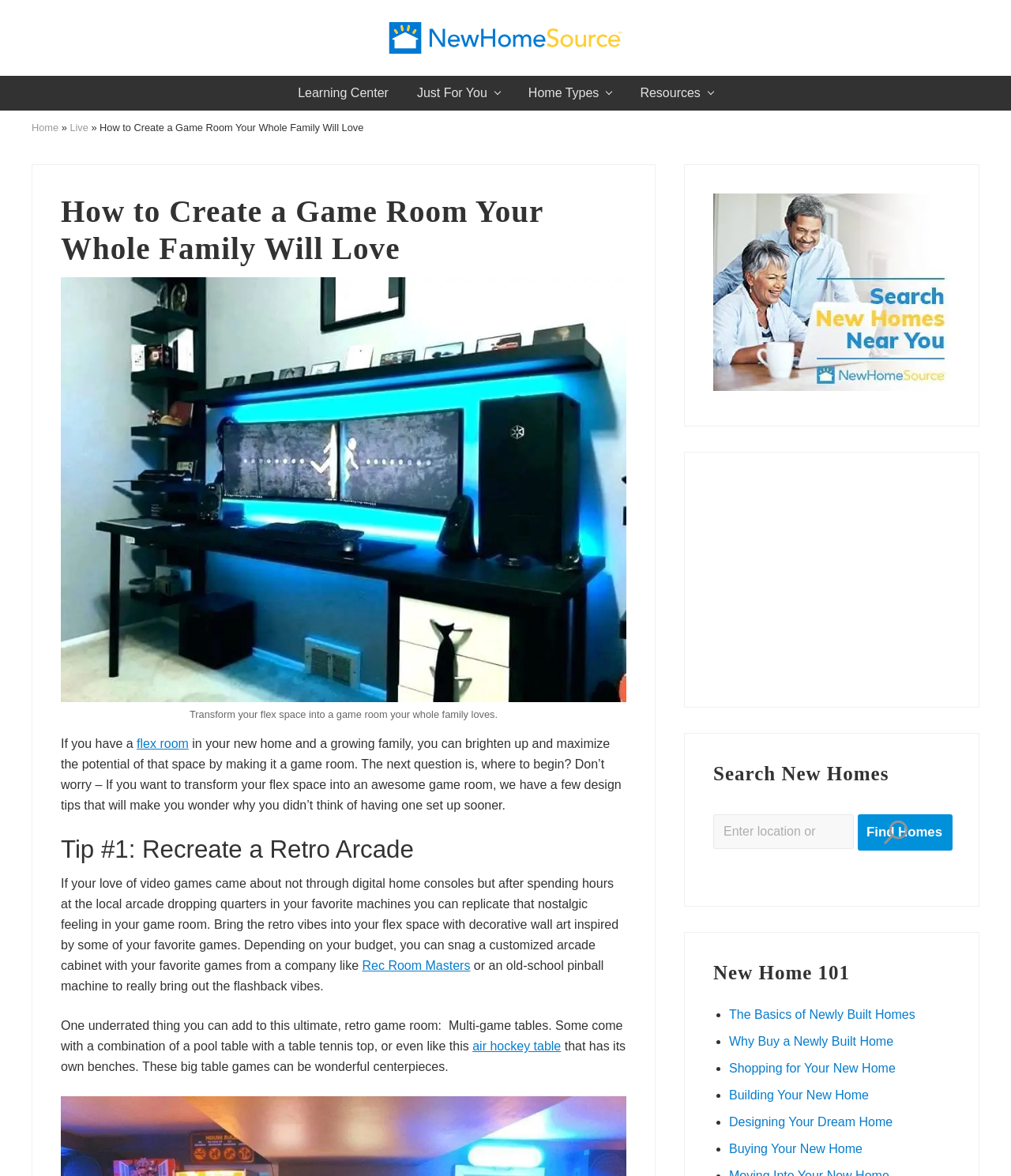Reply to the question below using a single word or brief phrase:
What is the purpose of the 'Search new homes' button?

To find new homes